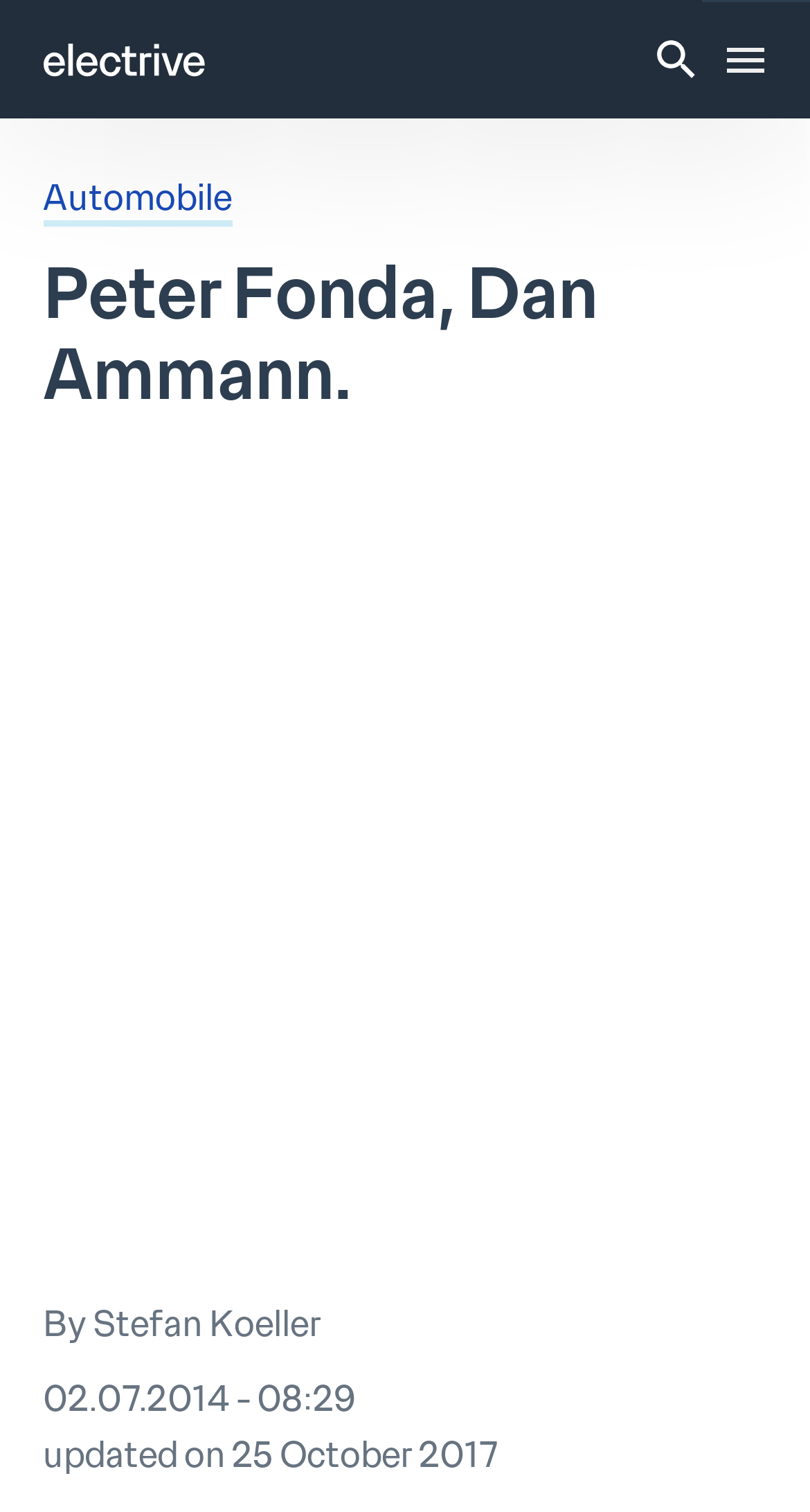Given the element description, predict the bounding box coordinates in the format (top-left x, top-left y, bottom-right x, bottom-right y), using floating point numbers between 0 and 1: Automobile

[0.053, 0.116, 0.287, 0.146]